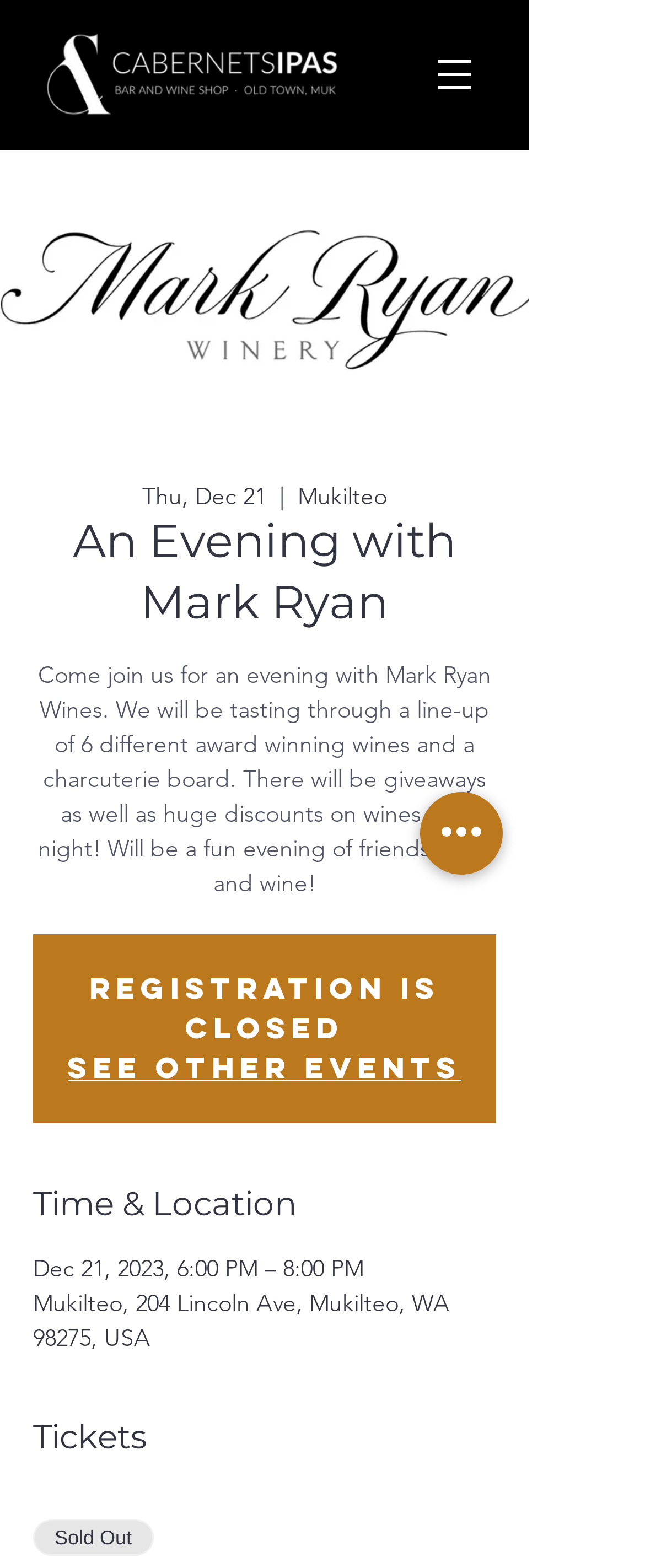What is the status of the ticket sales?
Please provide a comprehensive answer based on the visual information in the image.

I found the status of the ticket sales by looking at the static text element with the text 'Sold Out' which is located under the 'Tickets' heading.